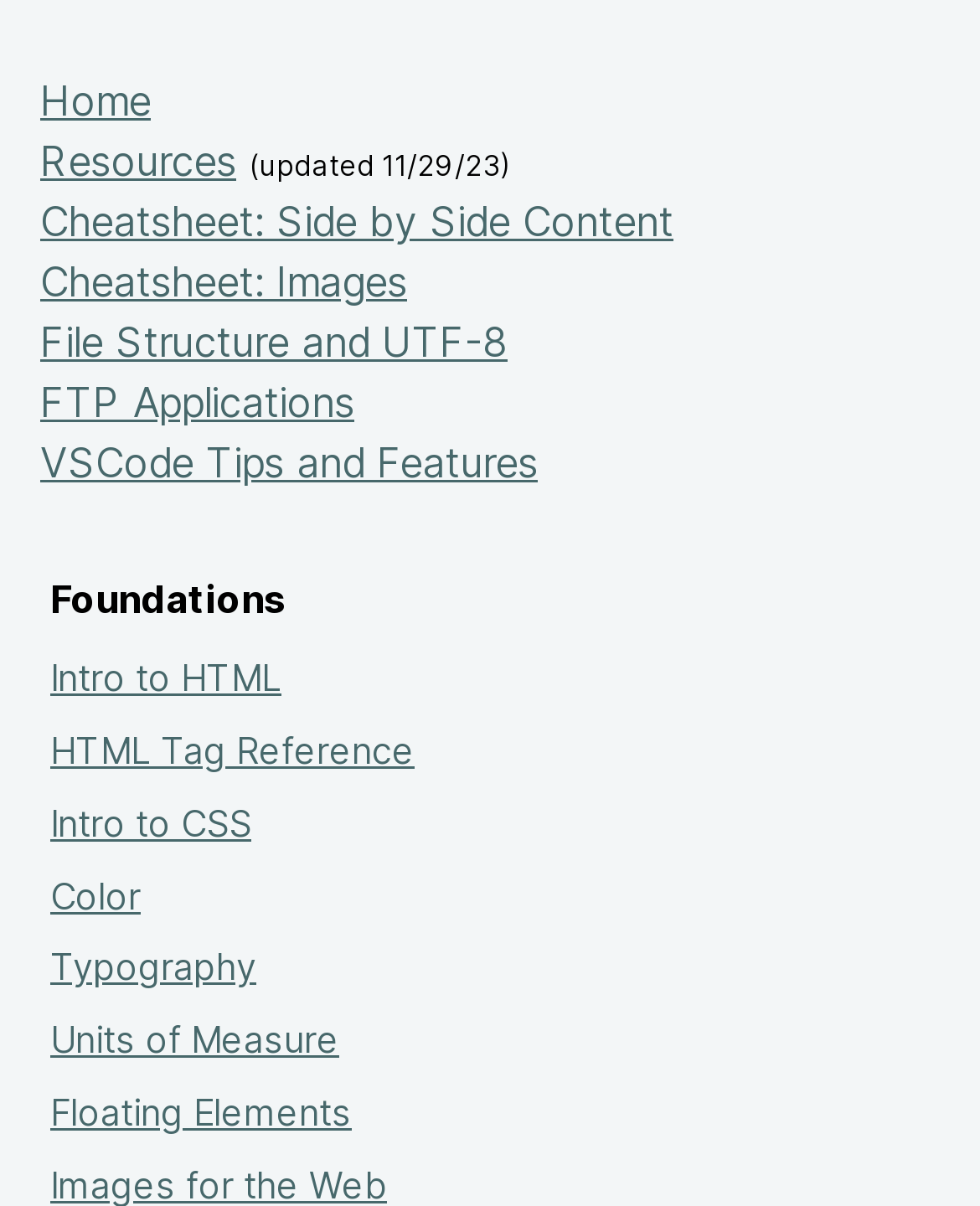Please specify the bounding box coordinates of the clickable region necessary for completing the following instruction: "Open the 'Resources' page". The coordinates must consist of four float numbers between 0 and 1, i.e., [left, top, right, bottom].

[0.041, 0.113, 0.241, 0.155]